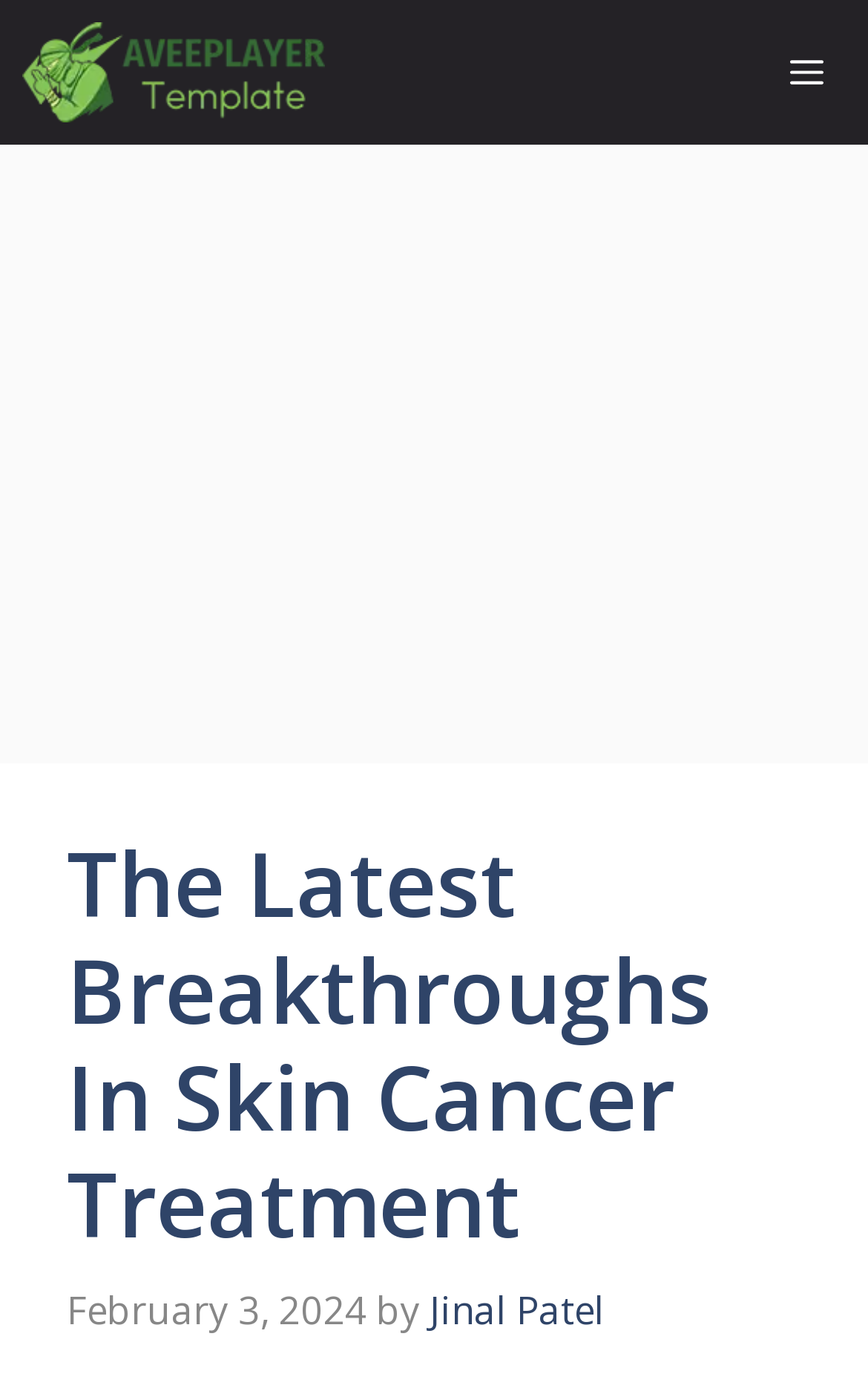Extract the bounding box coordinates for the HTML element that matches this description: "Jinal Patel". The coordinates should be four float numbers between 0 and 1, i.e., [left, top, right, bottom].

[0.495, 0.922, 0.697, 0.959]